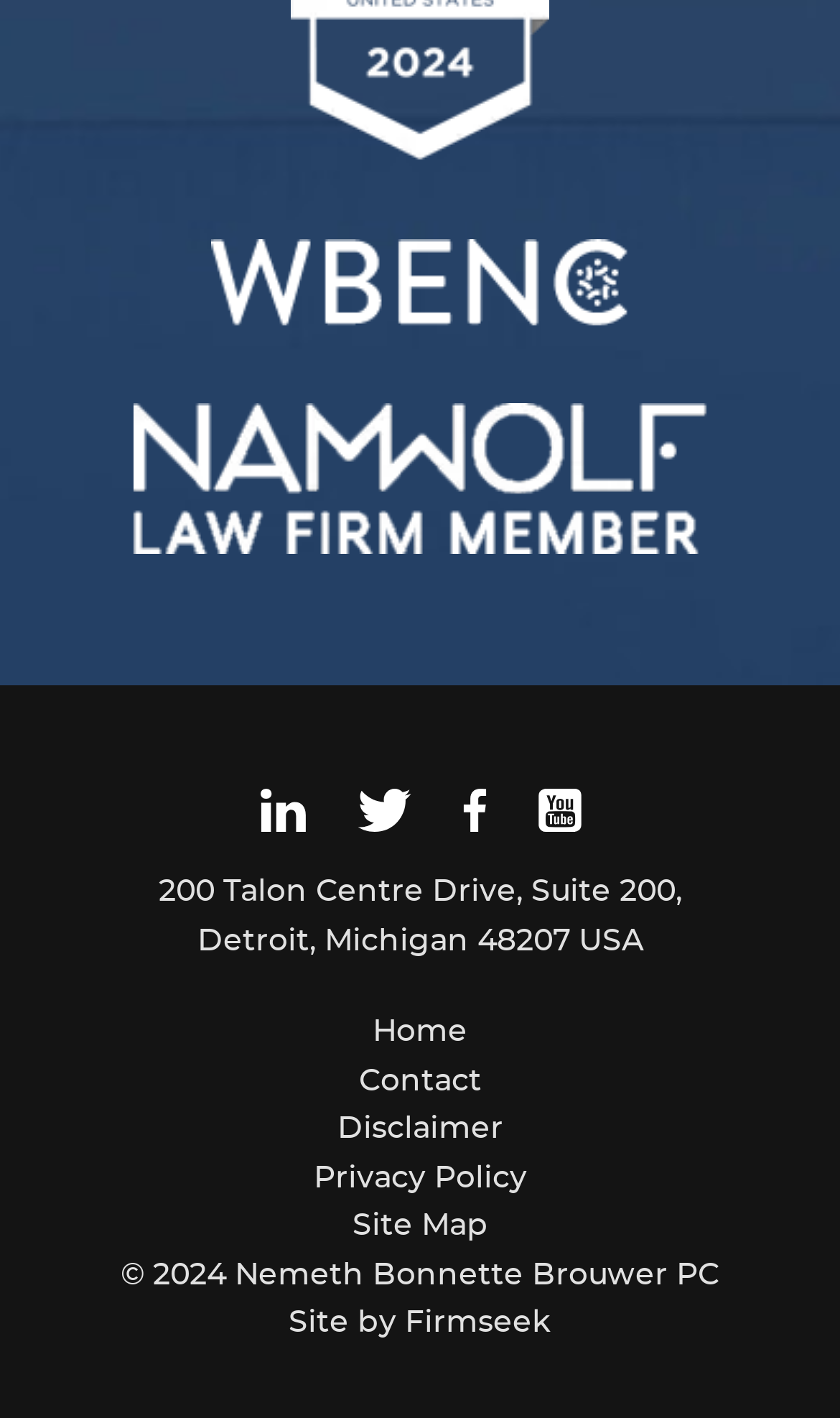Determine the bounding box coordinates for the area you should click to complete the following instruction: "Click on Home".

[0.444, 0.718, 0.556, 0.739]